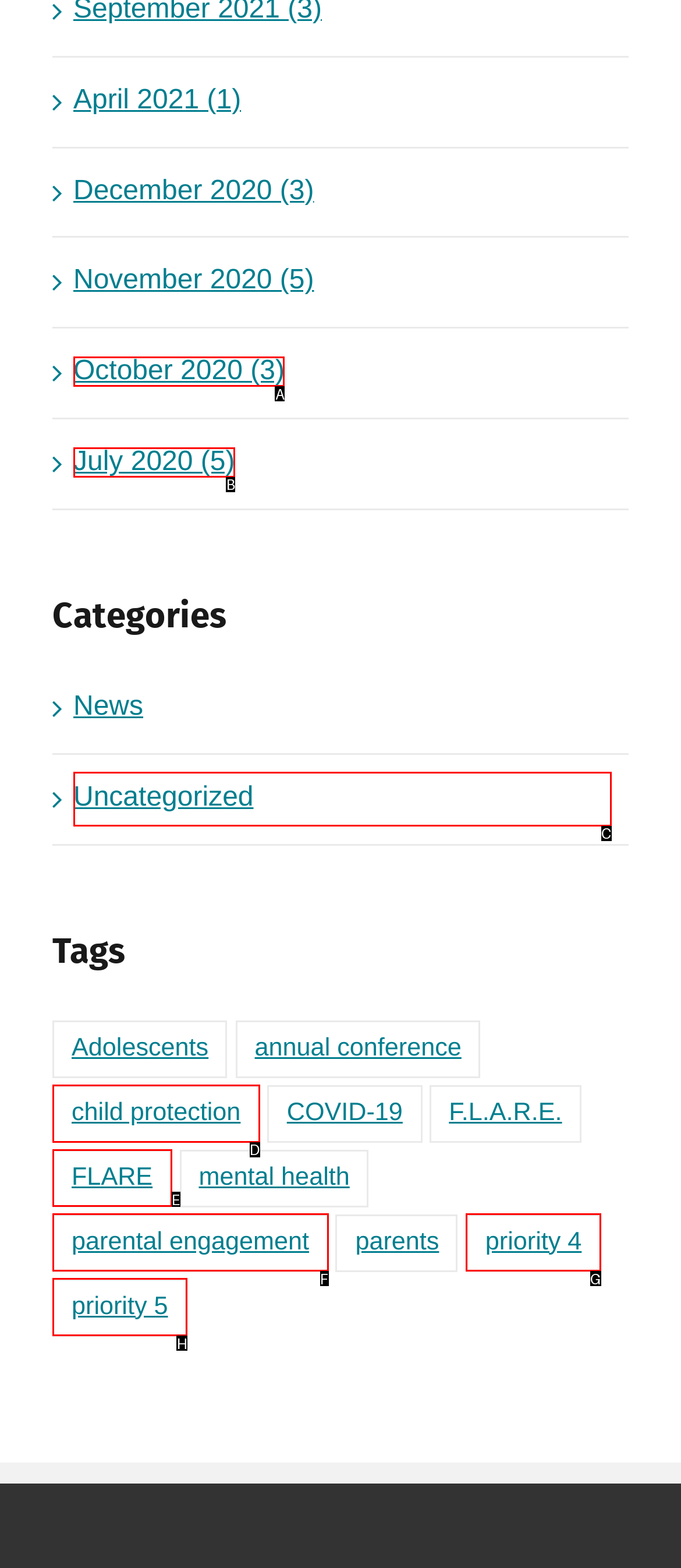Based on the element described as: Uncategorized
Find and respond with the letter of the correct UI element.

C